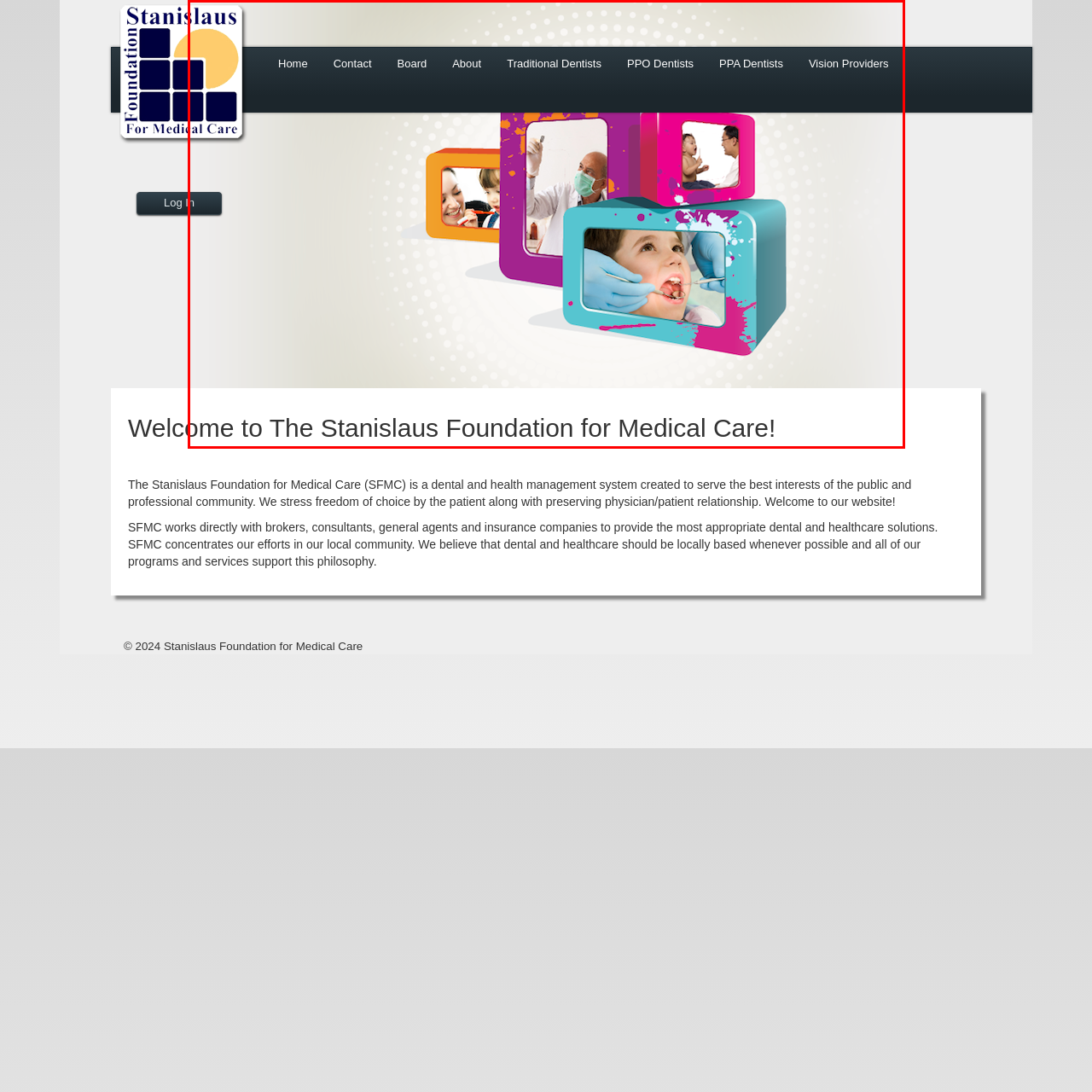What is the tone of the graphic?
Look at the image framed by the red bounding box and provide an in-depth response.

The graphic uses bright colors and lively backgrounds, which creates a playful and inviting atmosphere. This tone reflects the foundation's commitment to providing accessible and professional healthcare services, making visitors feel welcome and comfortable.